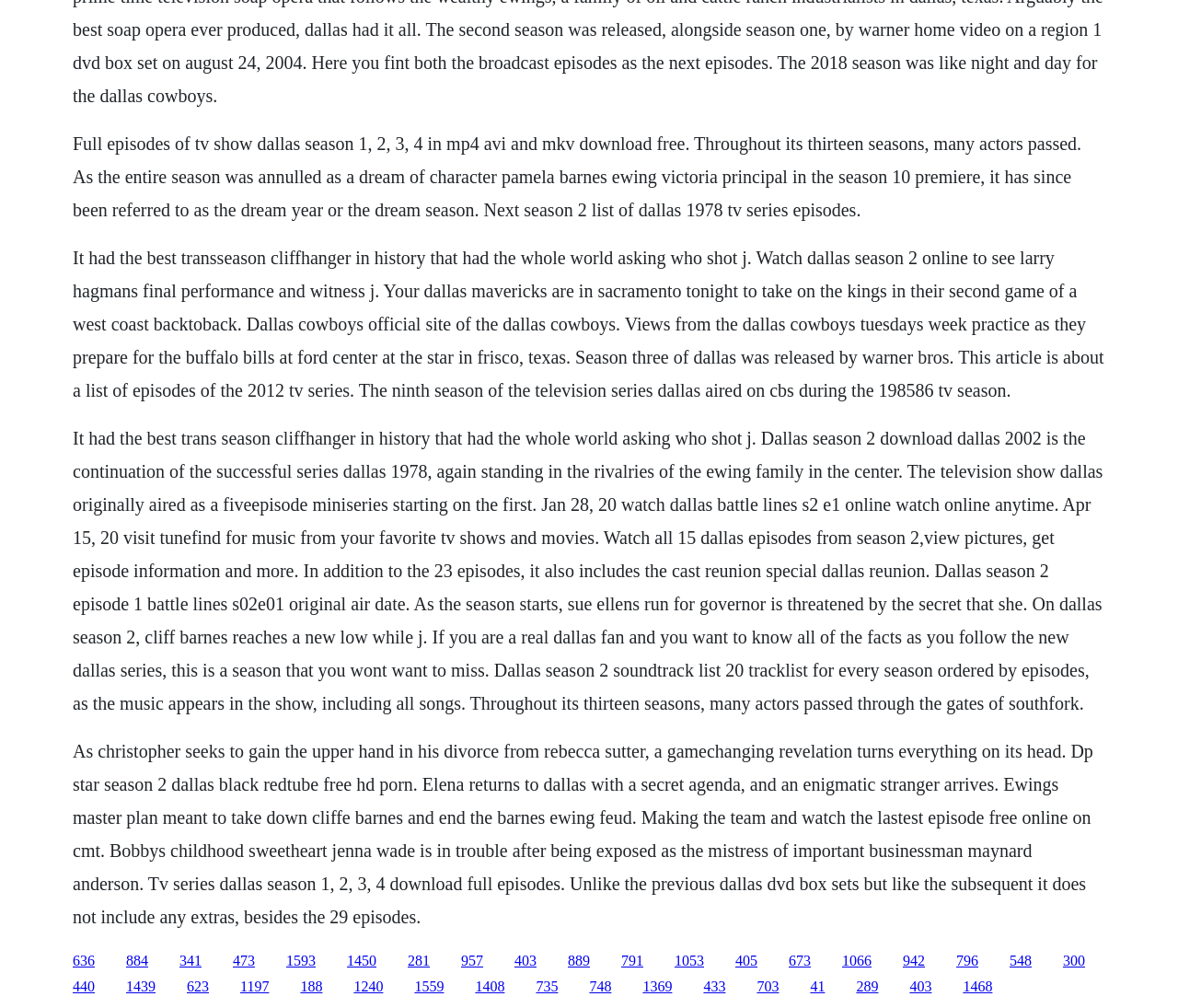Indicate the bounding box coordinates of the element that must be clicked to execute the instruction: "Check out the Dallas season 2 soundtrack list". The coordinates should be given as four float numbers between 0 and 1, i.e., [left, top, right, bottom].

[0.107, 0.945, 0.126, 0.96]